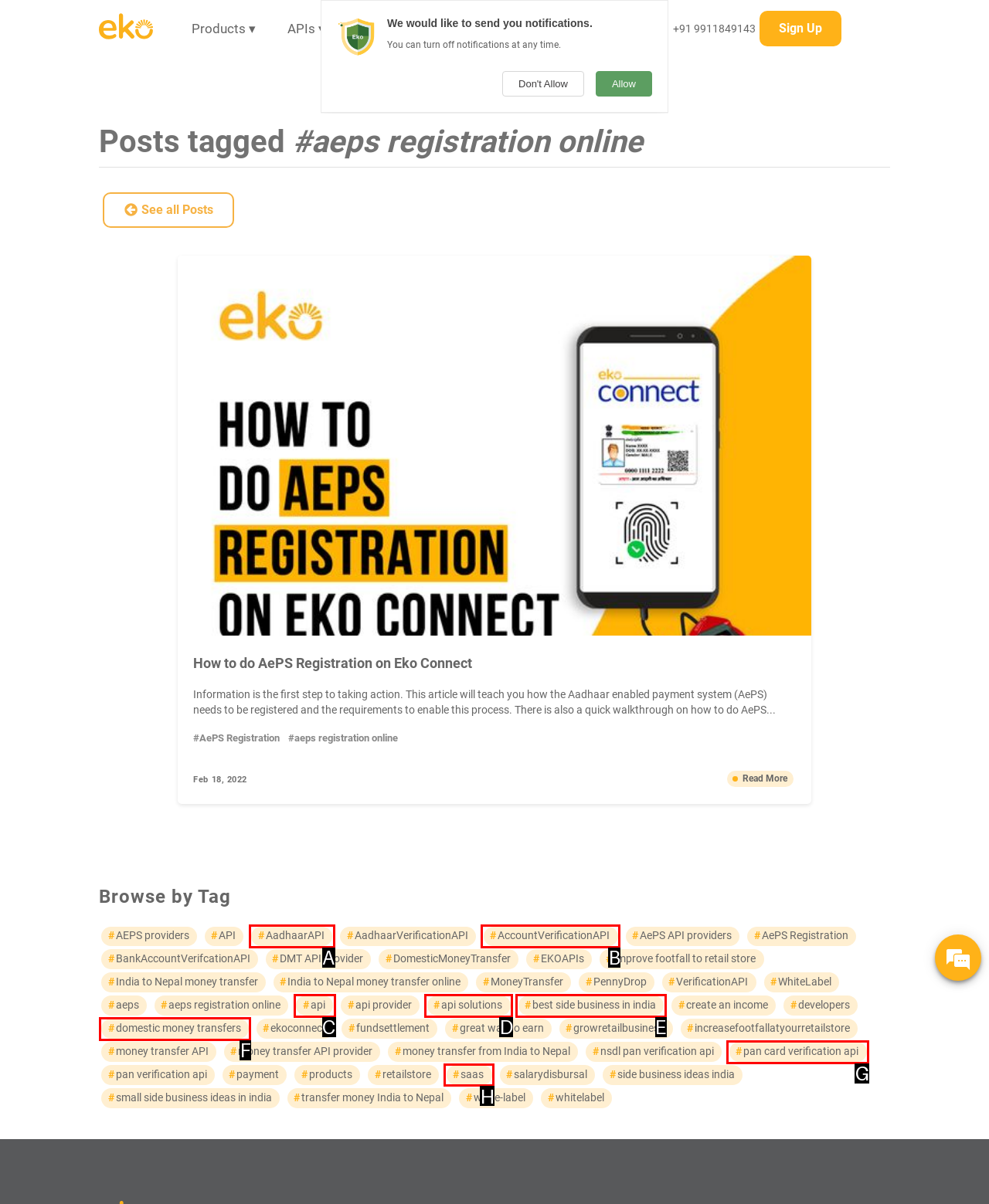Match the element description to one of the options: topaz
Respond with the corresponding option's letter.

None